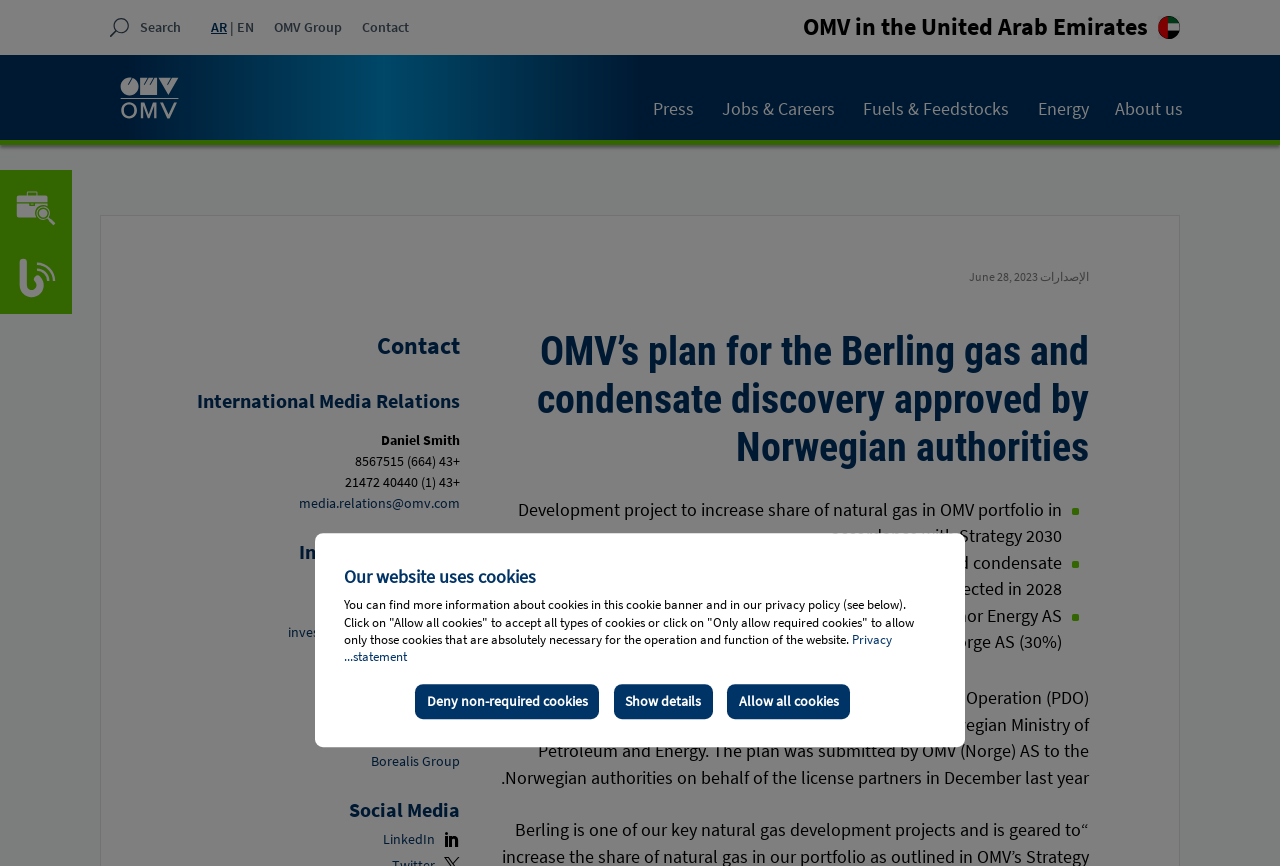Mark the bounding box of the element that matches the following description: "Allow all cookies".

[0.568, 0.79, 0.664, 0.831]